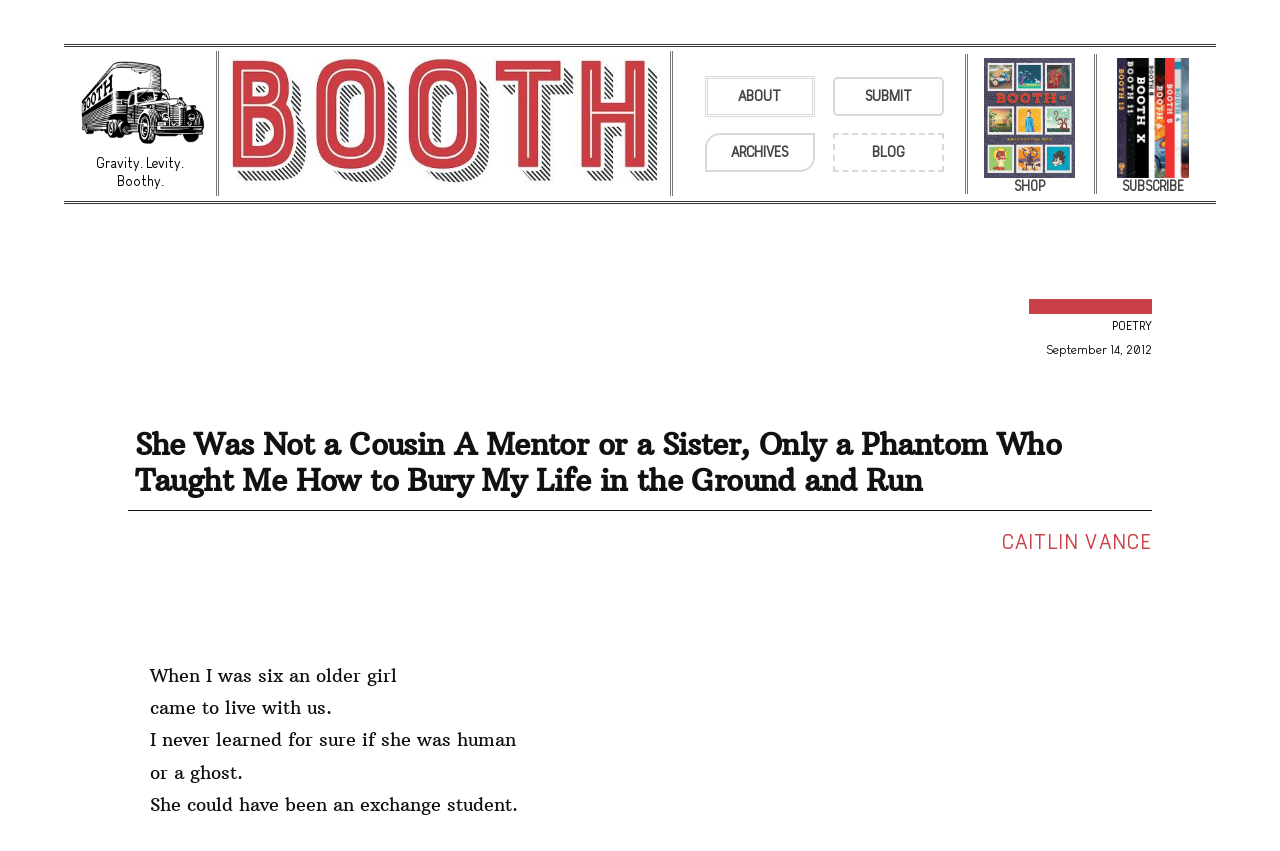Please find the bounding box coordinates in the format (top-left x, top-left y, bottom-right x, bottom-right y) for the given element description. Ensure the coordinates are floating point numbers between 0 and 1. Description: ARCHIVES

[0.551, 0.156, 0.637, 0.202]